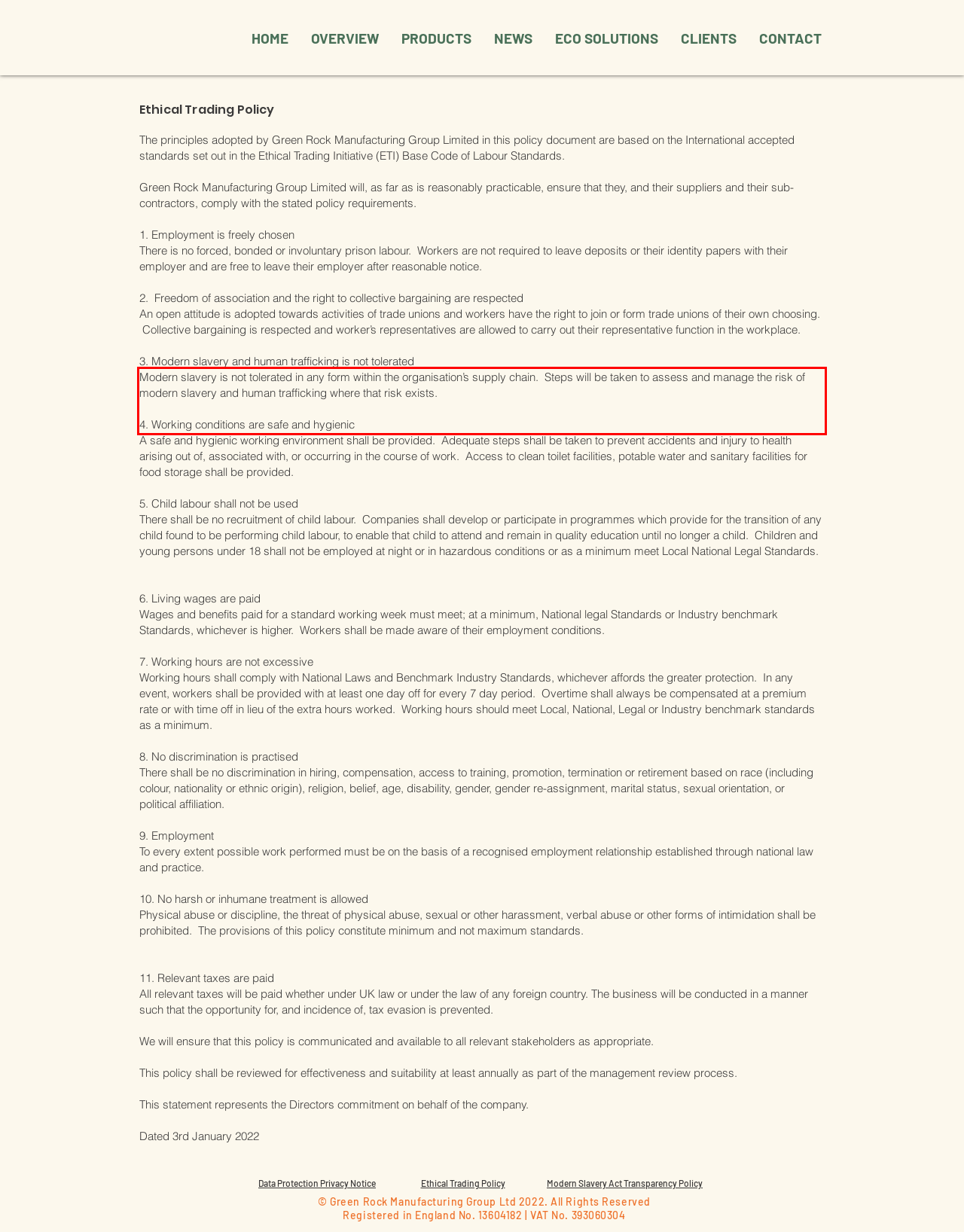Please perform OCR on the text within the red rectangle in the webpage screenshot and return the text content.

Modern slavery is not tolerated in any form within the organisation’s supply chain. Steps will be taken to assess and manage the risk of modern slavery and human trafficking where that risk exists. 4. Working conditions are safe and hygienic